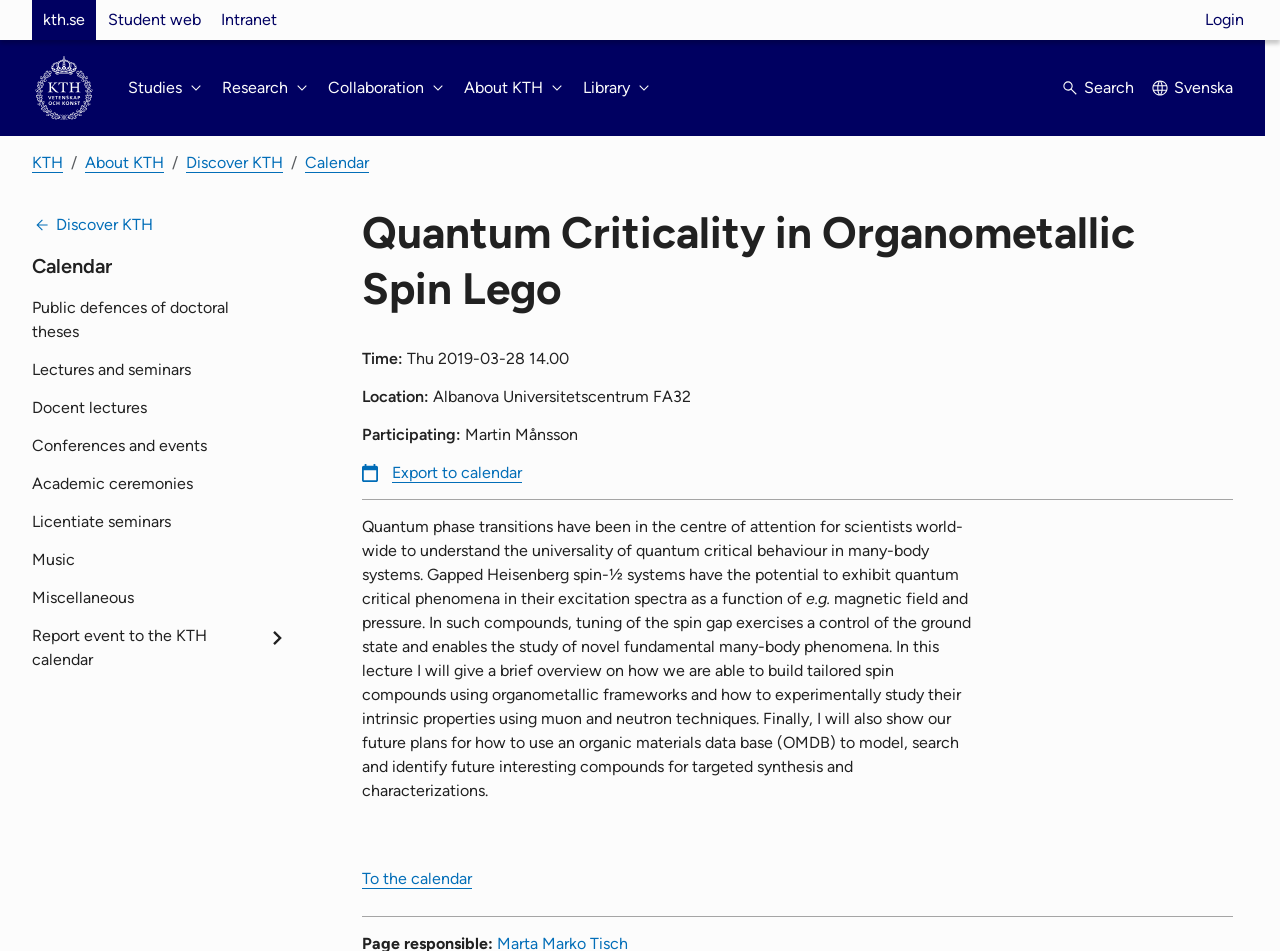Examine the screenshot and answer the question in as much detail as possible: What is the event date and time?

I found the event date and time by looking at the static text element with the text 'Time:' and its corresponding value 'Thu 2019-03-28 14.00' which is located below the event title.